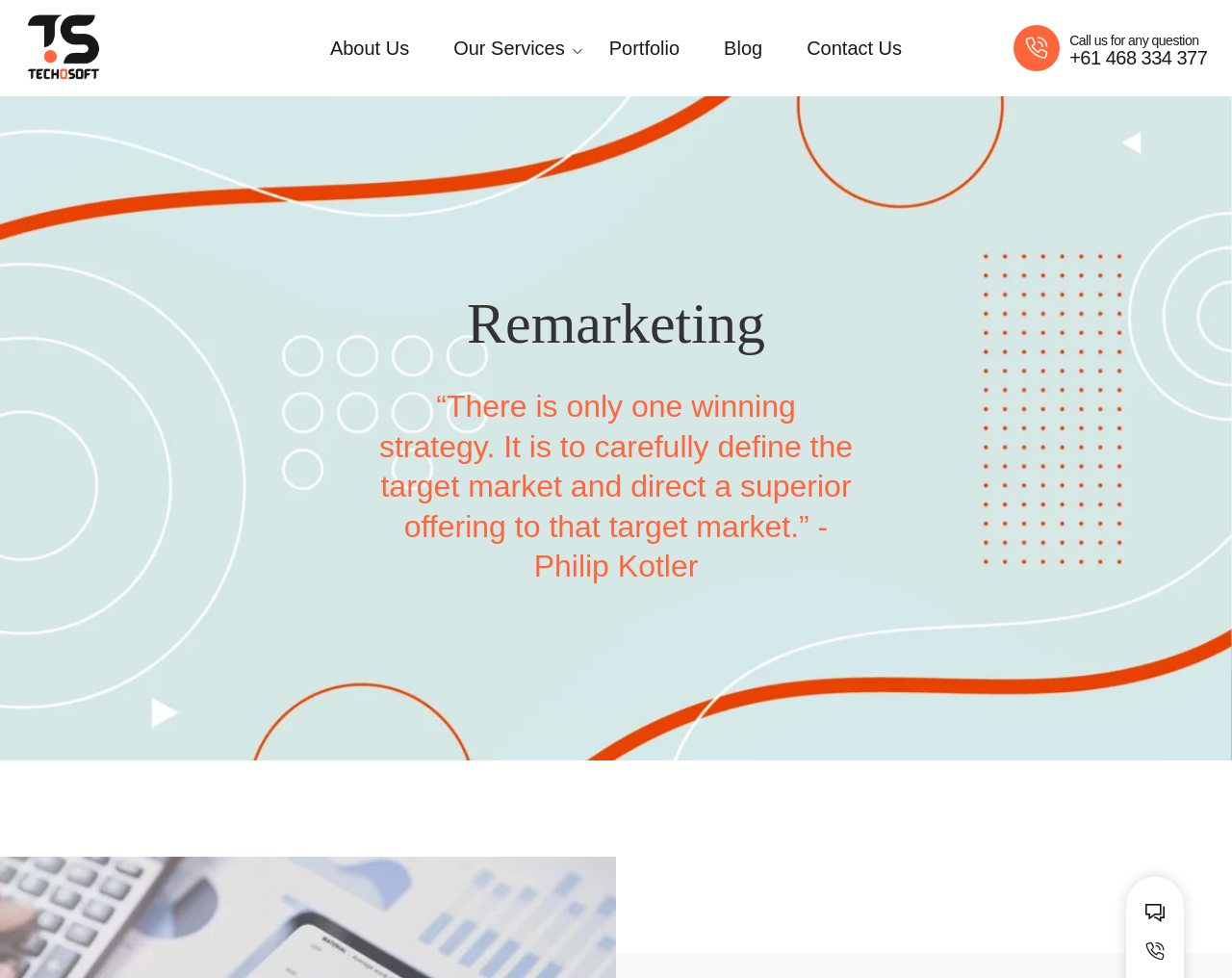Using the elements shown in the image, answer the question comprehensively: How many social media links are there at the bottom right?

I examined the bottom right corner of the webpage and found two social media links, which are represented by icons.